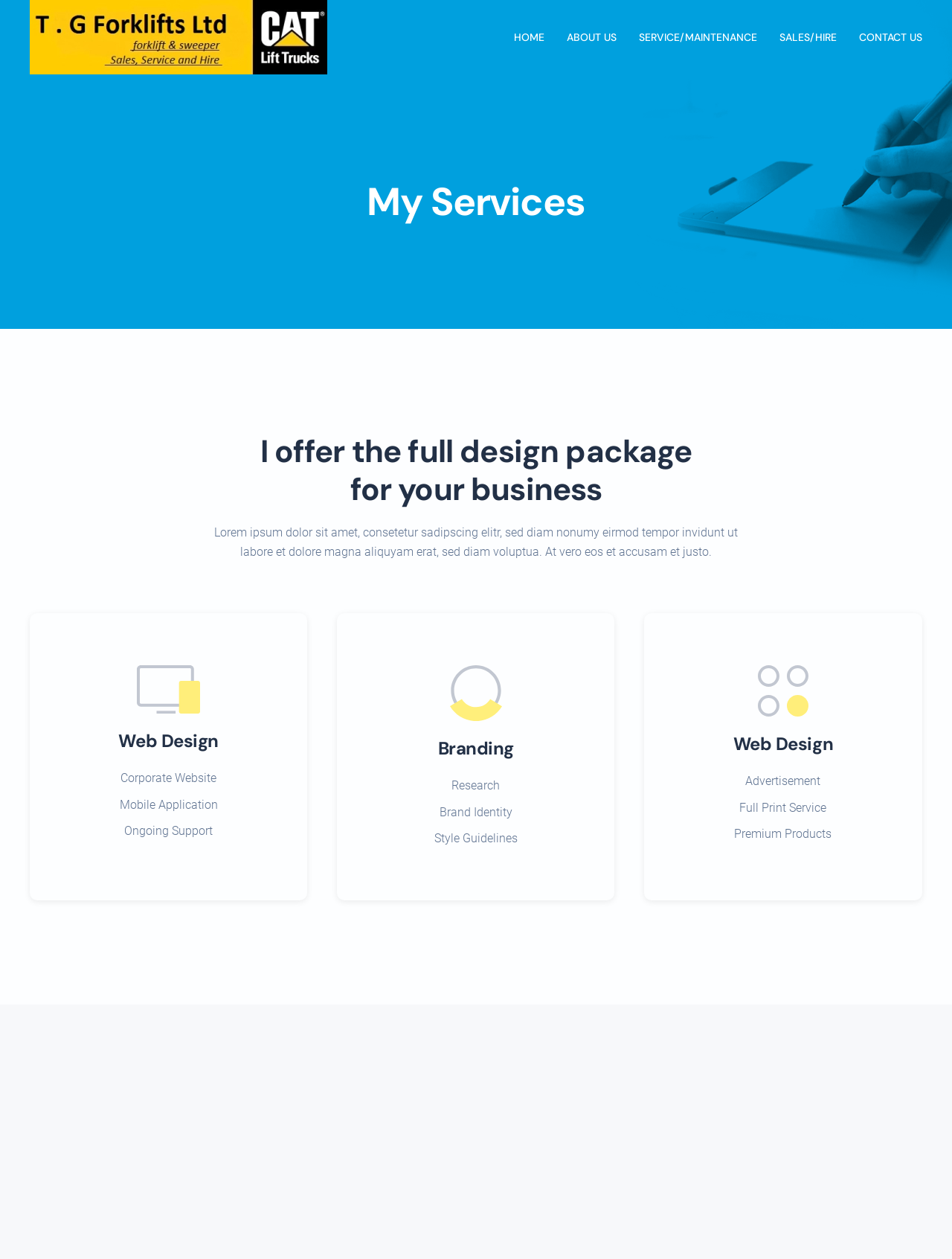Identify the bounding box coordinates for the UI element described as follows: Sales/Hire. Use the format (top-left x, top-left y, bottom-right x, bottom-right y) and ensure all values are floating point numbers between 0 and 1.

[0.819, 0.006, 0.879, 0.053]